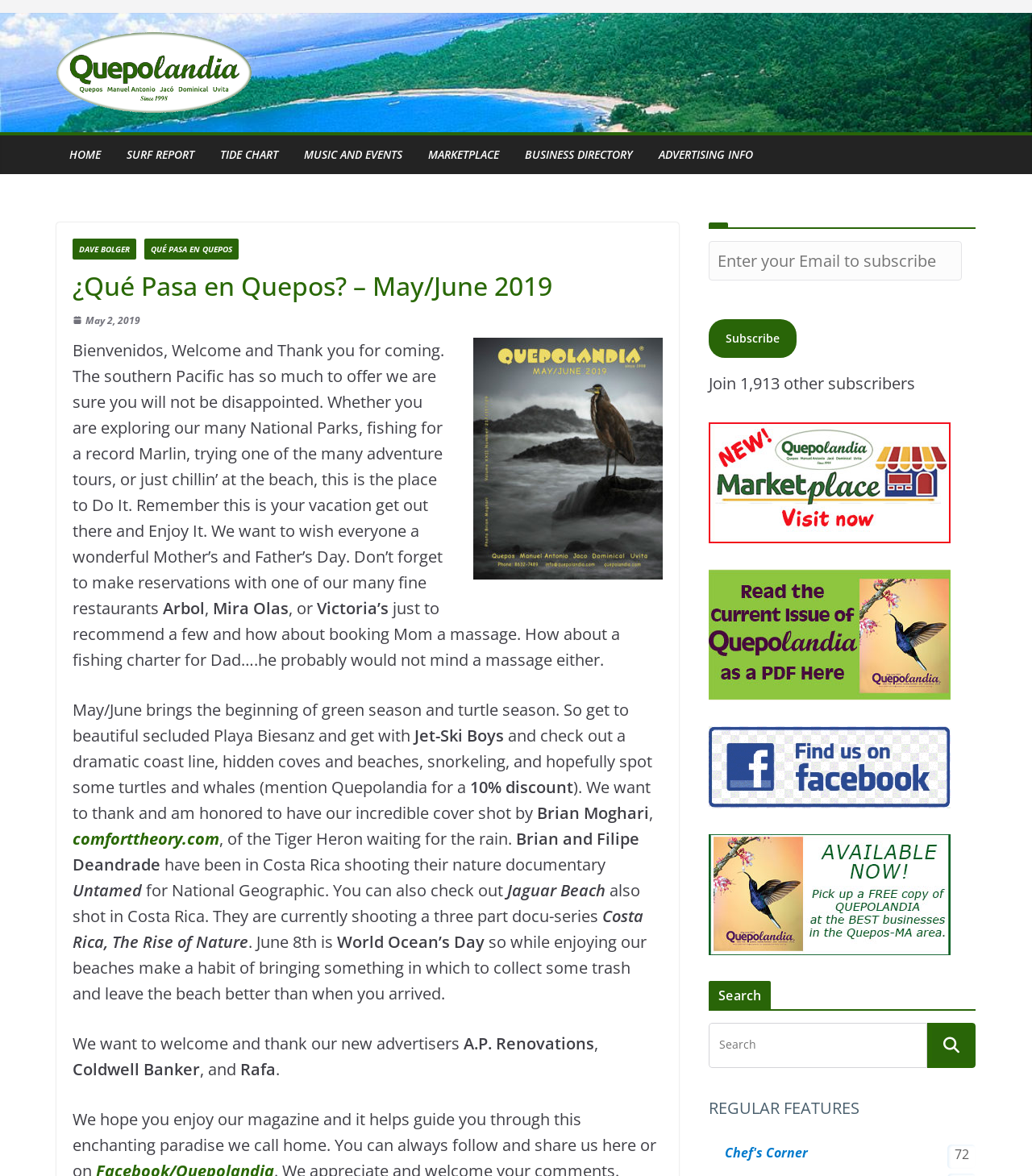How many subscribers are there to the magazine's newsletter?
Please provide a full and detailed response to the question.

The number of subscribers to the magazine's newsletter can be found in the text, which says 'Join 1,913 other subscribers'.